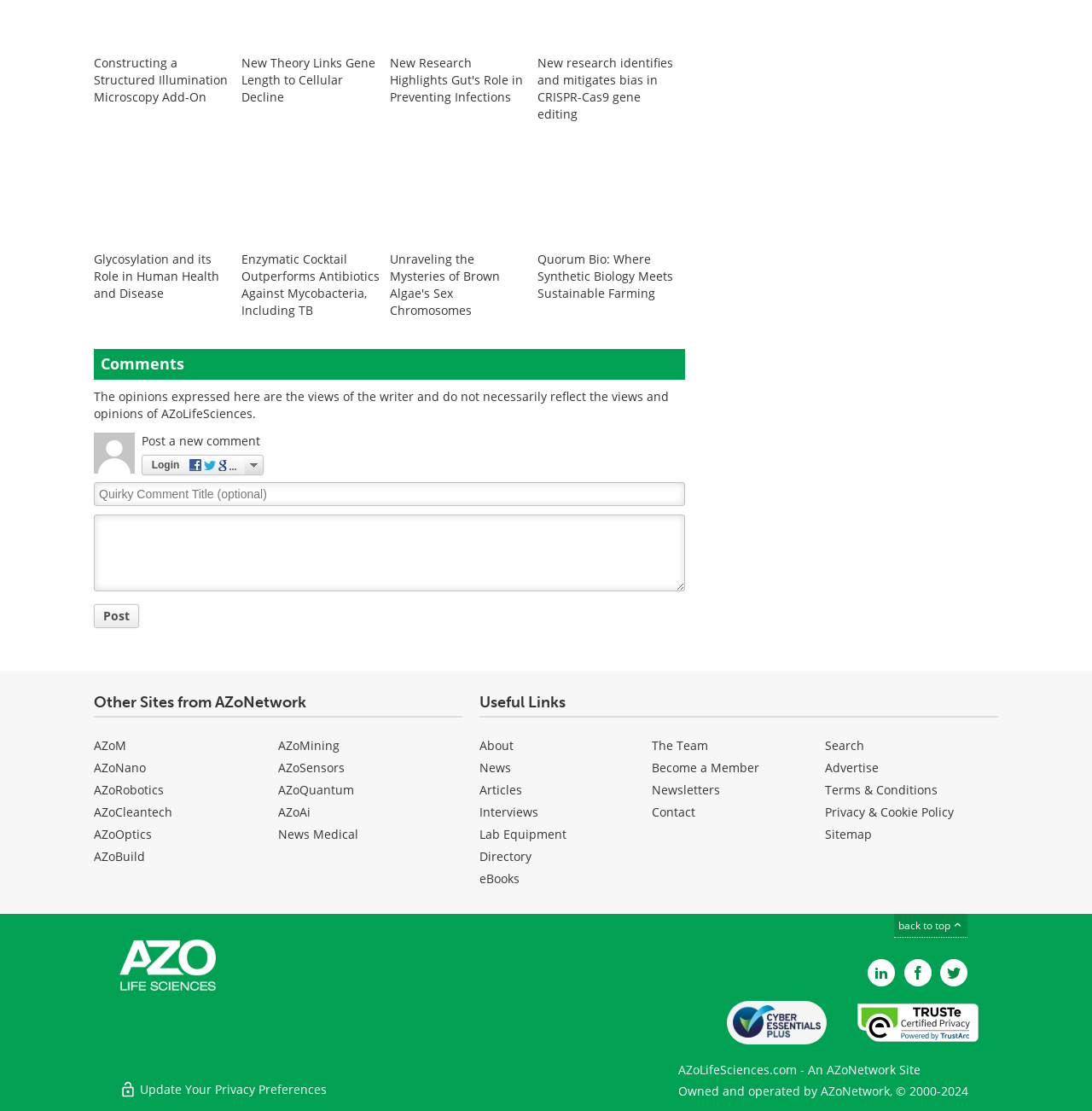How many links are there in the 'Other Sites from AZoNetwork' section?
Please use the visual content to give a single word or phrase answer.

9